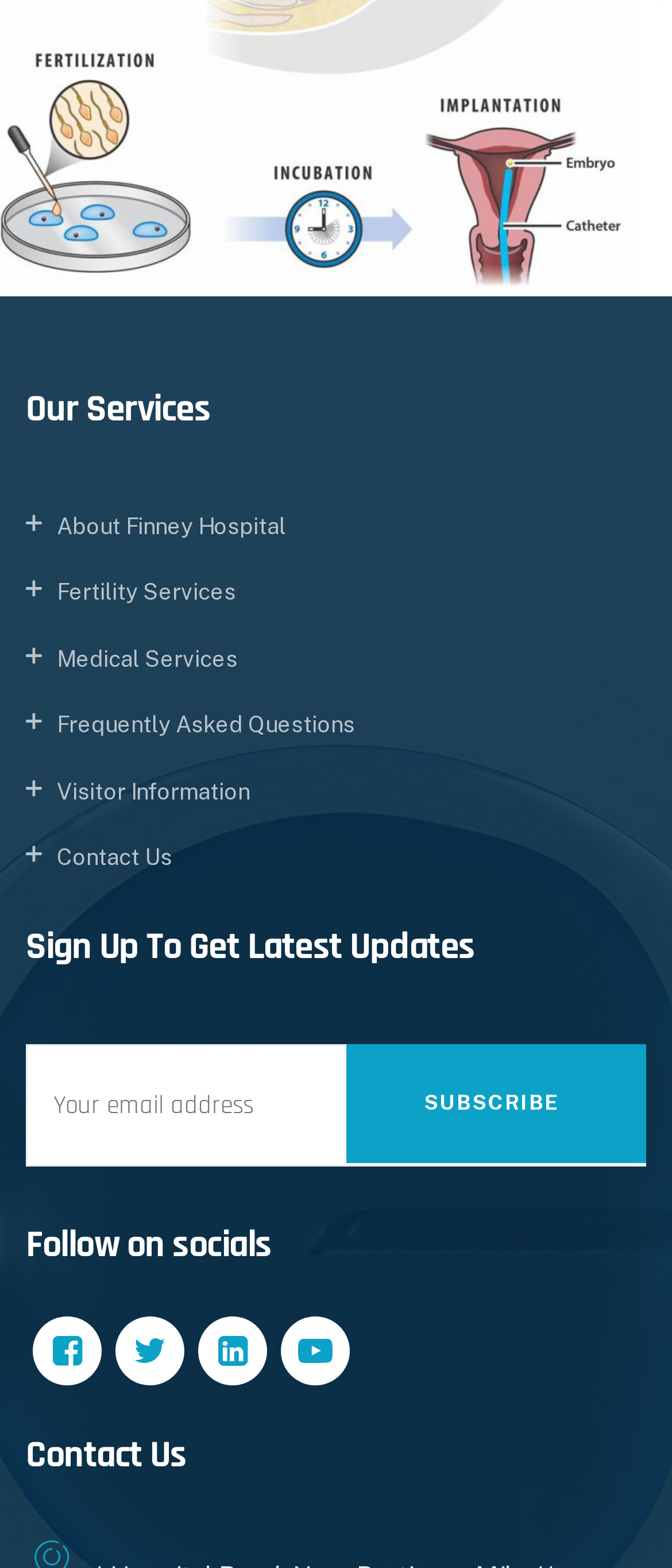What is the purpose of the textbox?
Answer the question with a detailed and thorough explanation.

The textbox is located under the 'Sign Up To Get Latest Updates' heading and has a placeholder text 'Your email address', indicating that it is used to enter an email address to receive updates.